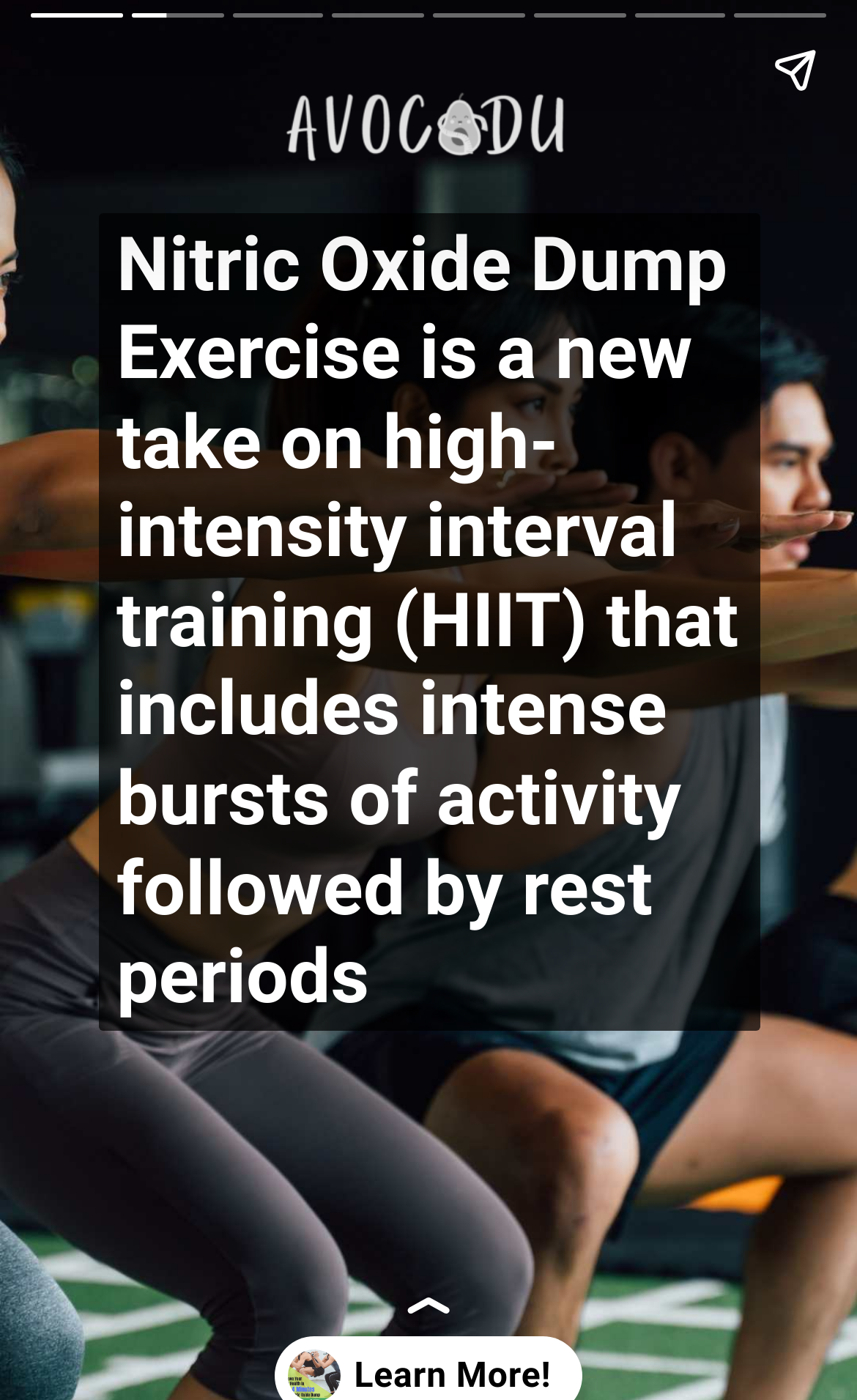Is there a workout routine on this page?
Using the image, answer in one word or phrase.

Yes